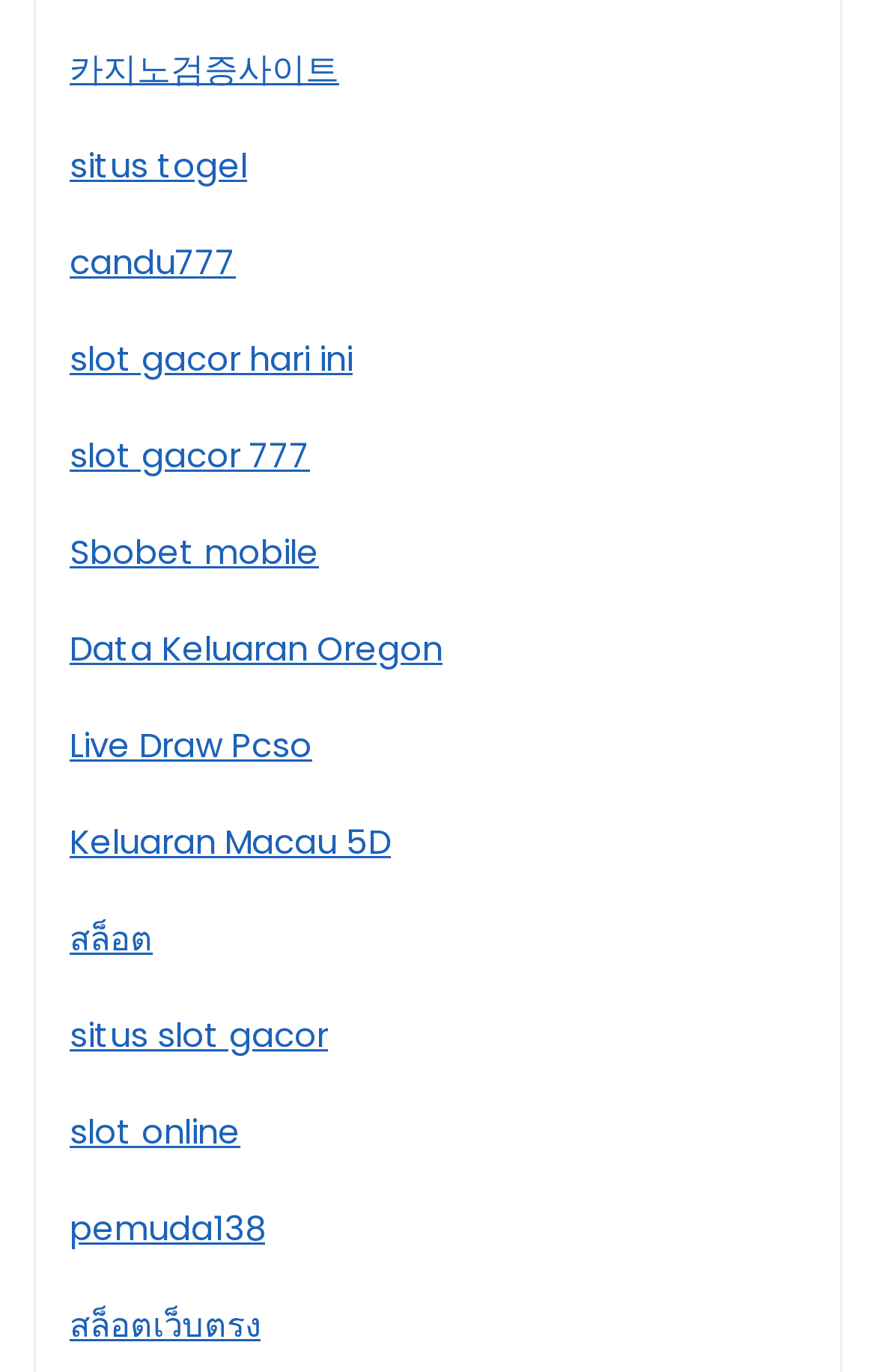Answer the question below with a single word or a brief phrase: 
How many links are on the webpage?

13